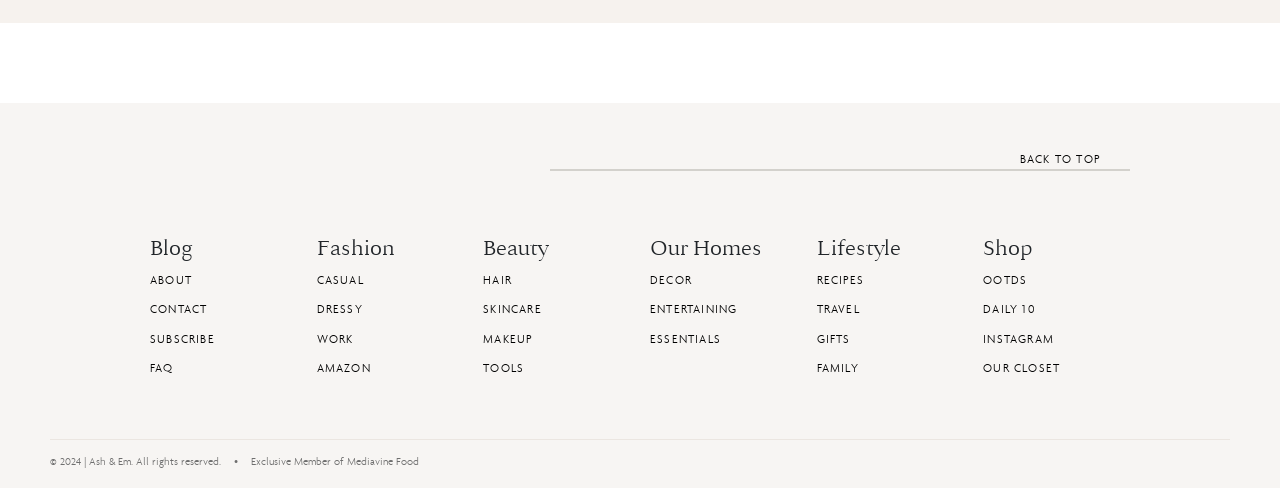What is the link text above 'CASUAL'? Look at the image and give a one-word or short phrase answer.

Fashion